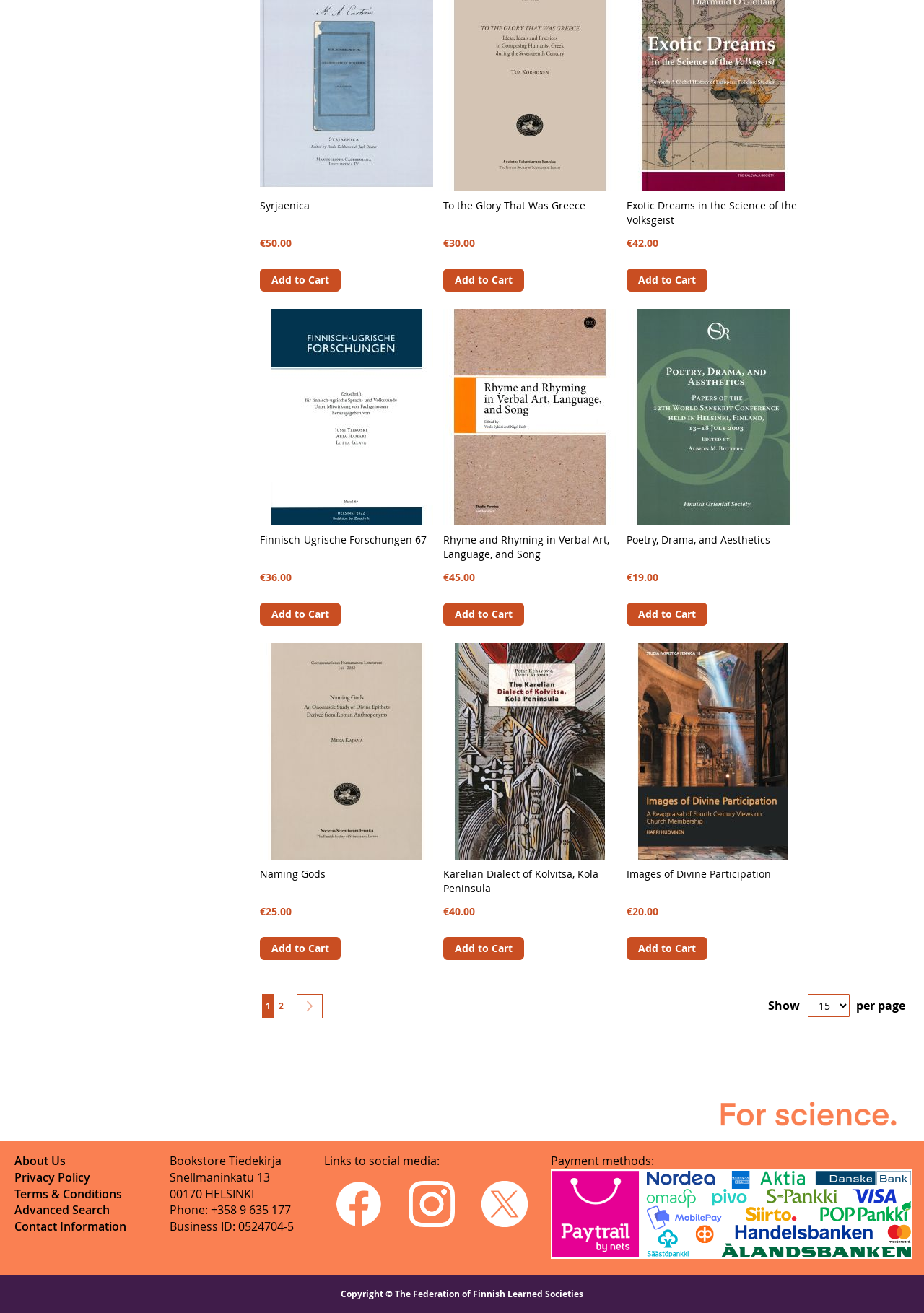Please locate the bounding box coordinates of the element that needs to be clicked to achieve the following instruction: "Click the 'facebookin logo' link". The coordinates should be four float numbers between 0 and 1, i.e., [left, top, right, bottom].

[0.363, 0.899, 0.413, 0.938]